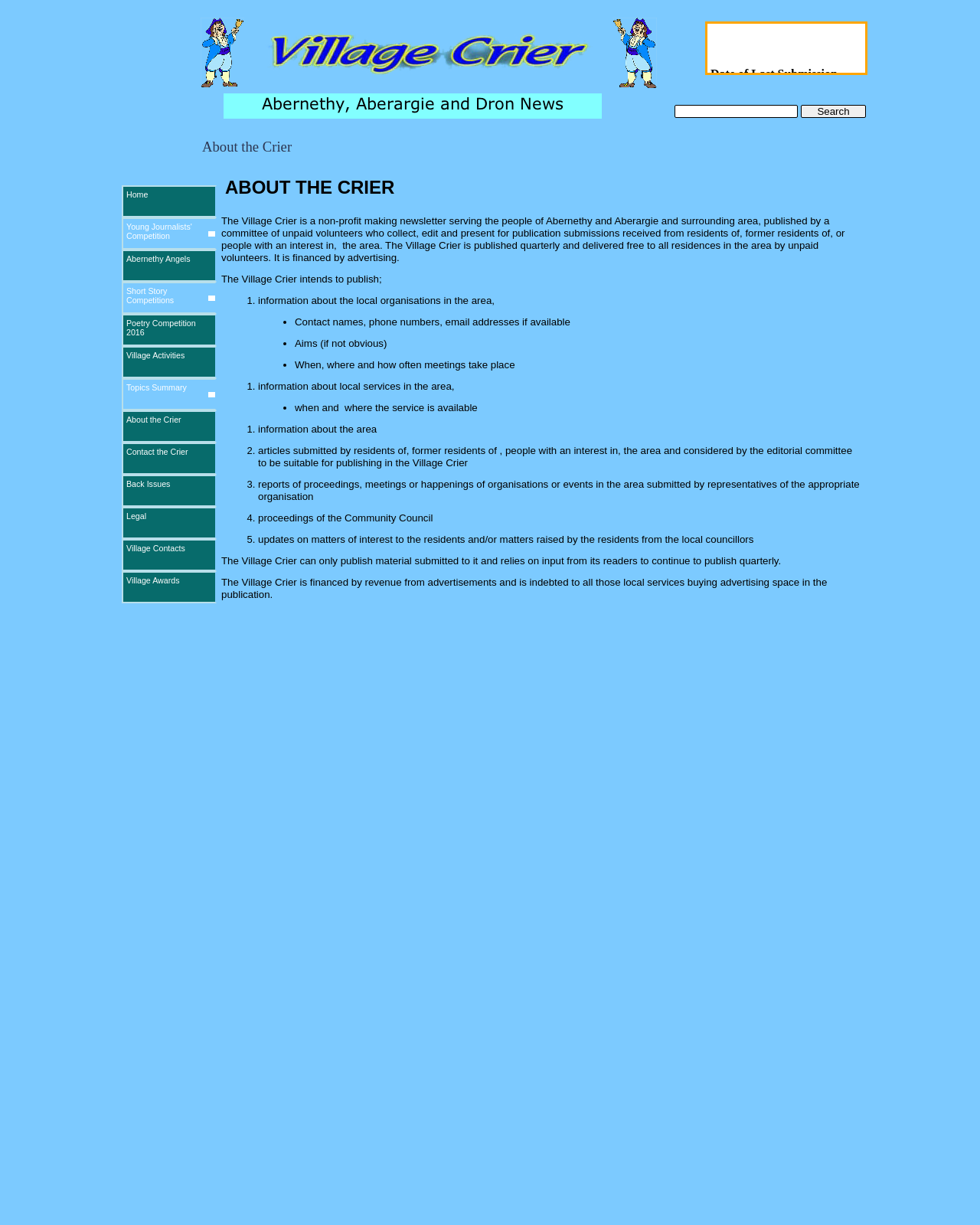Determine the bounding box for the UI element described here: "Young Journalists' Competition".

[0.124, 0.178, 0.221, 0.204]